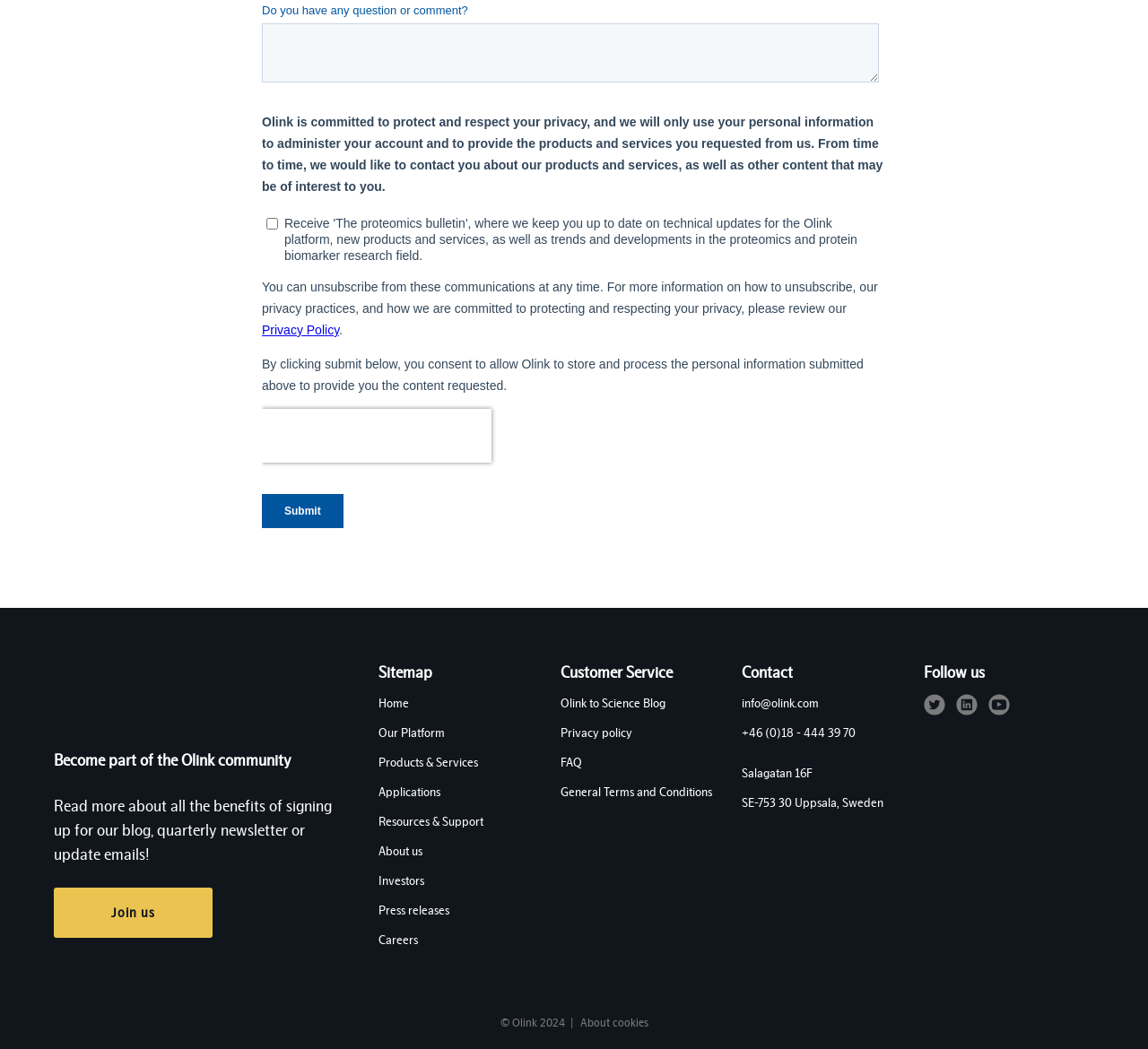What is the address of Olink?
Based on the image, provide your answer in one word or phrase.

Salagatan 16F, SE-753 30 Uppsala, Sweden